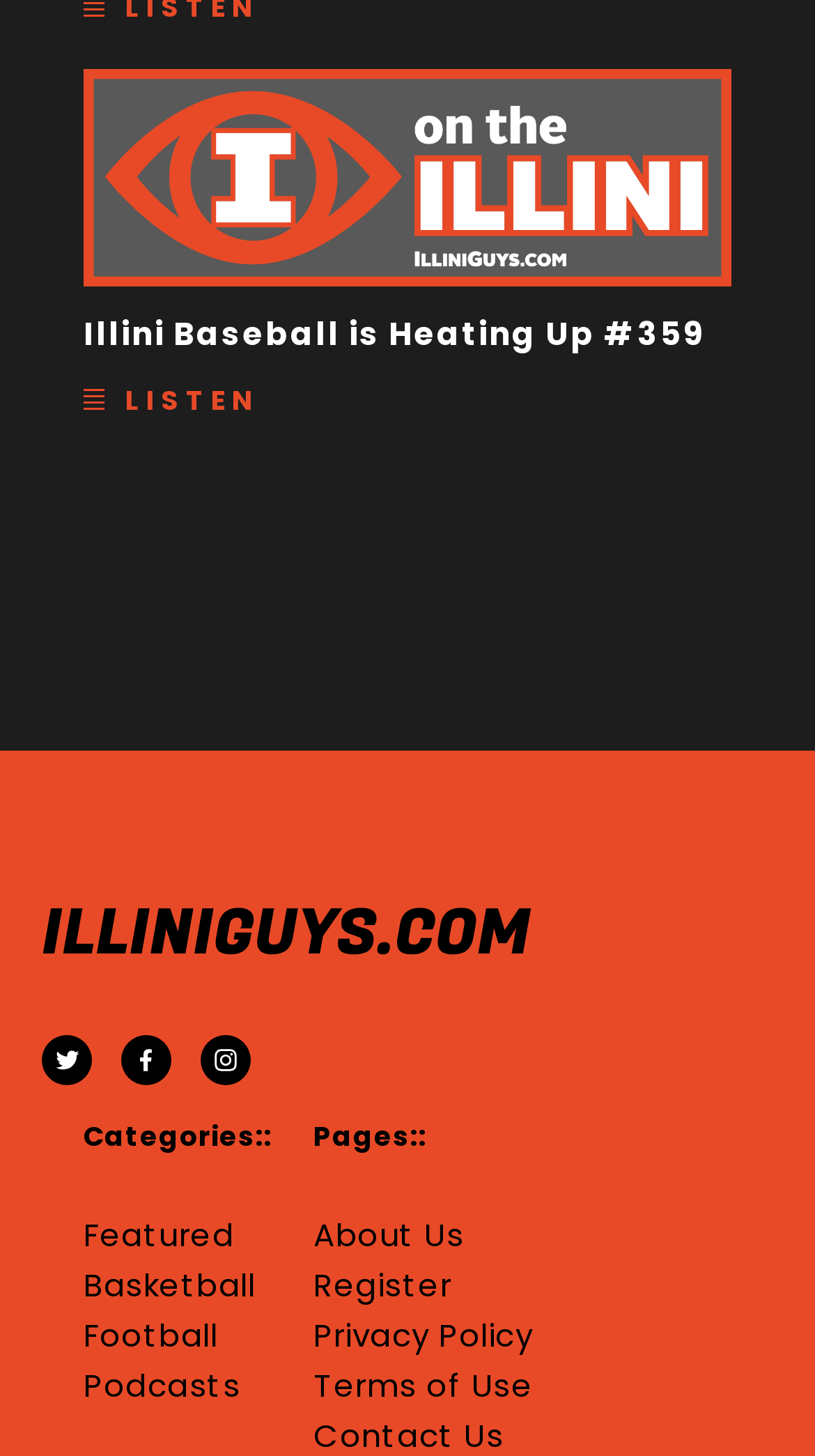Find and indicate the bounding box coordinates of the region you should select to follow the given instruction: "view featured content".

[0.103, 0.84, 0.313, 0.857]